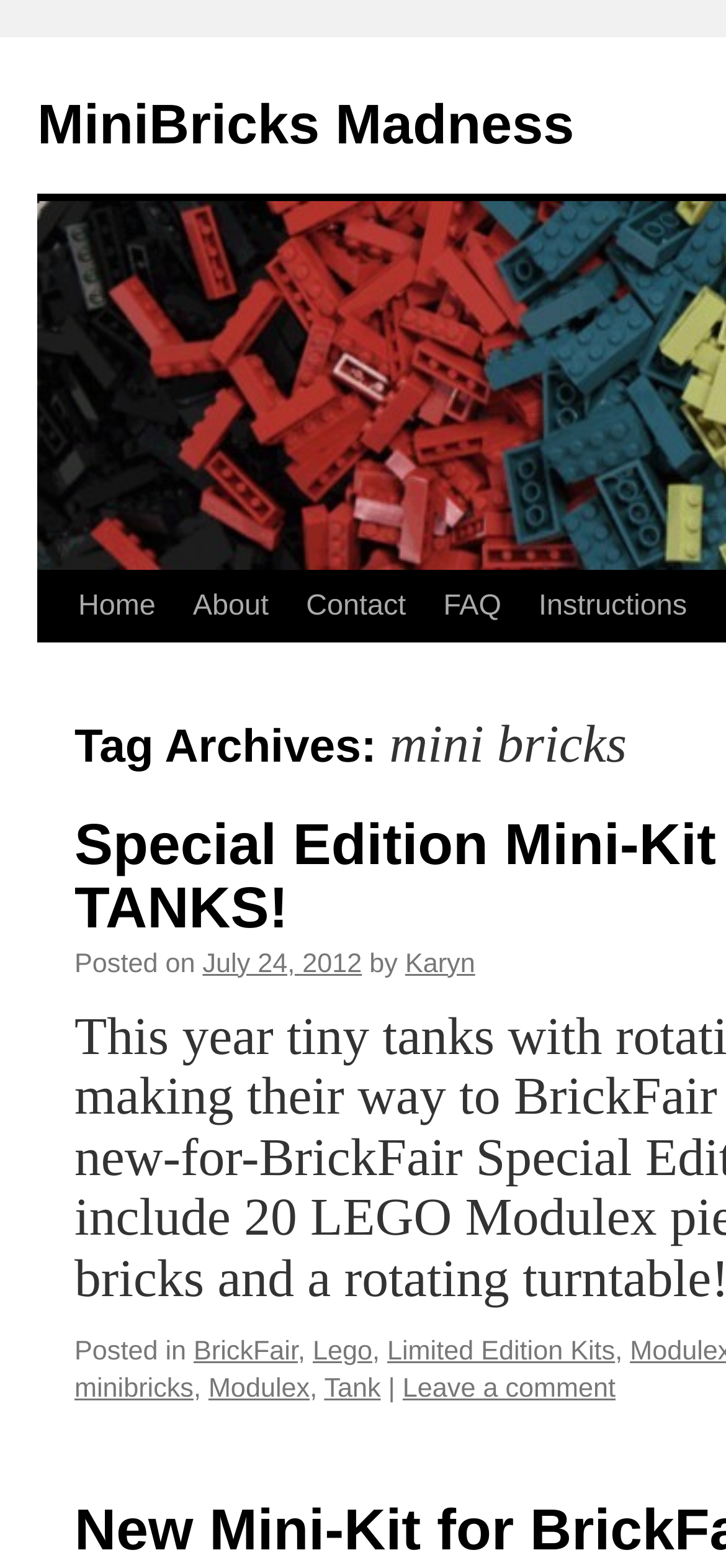Find the bounding box coordinates of the clickable area that will achieve the following instruction: "view instructions".

[0.716, 0.365, 0.972, 0.41]